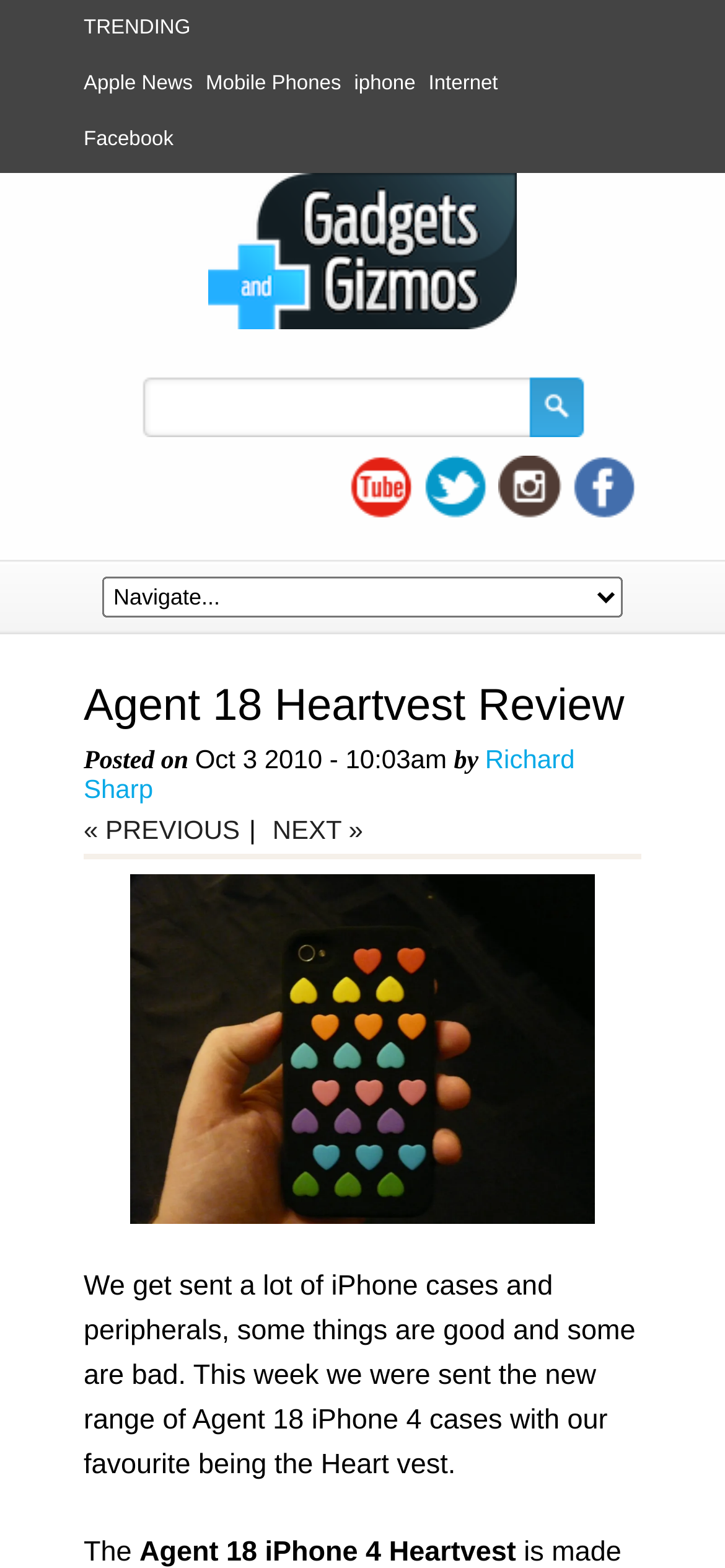Construct a thorough caption encompassing all aspects of the webpage.

This webpage is a review of the Agent 18 iPhone 4 Heart Vest case. At the top, there is a navigation menu with links to trending topics, including "Apple News", "Mobile Phones", "iPhone", and "Internet". Below this menu, there is a search bar with a text box and a button. 

On the left side, there are social media links to YouTube, Twitter, Instagram, and Facebook. 

The main content of the webpage is a review article, which starts with a heading "Agent 18 Heartvest Review". The article is posted by Richard Sharp on October 3, 2010. The review text is divided into two paragraphs. The first paragraph mentions that the website receives many iPhone cases and peripherals, and this week they reviewed the new range of Agent 18 iPhone 4 cases, with the Heart Vest being their favorite. The second paragraph is not fully visible, but it seems to continue the review of the Agent 18 iPhone 4 Heartvest case.

Above the review text, there is an image, likely of the Agent 18 iPhone 4 Heart Vest case. At the bottom of the review, there are navigation links to previous and next articles.